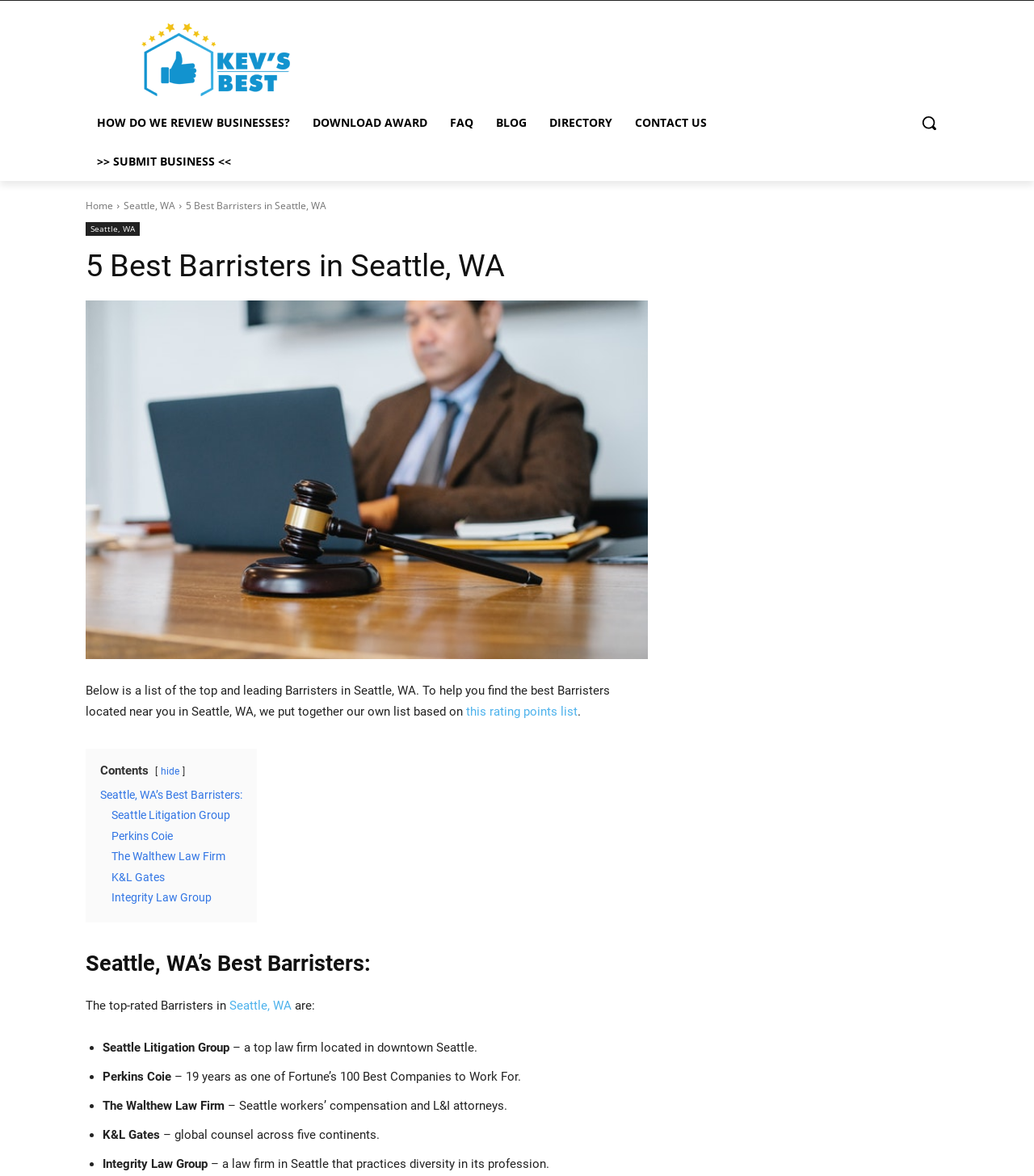Pinpoint the bounding box coordinates of the clickable element to carry out the following instruction: "Search for barristers."

[0.88, 0.088, 0.917, 0.121]